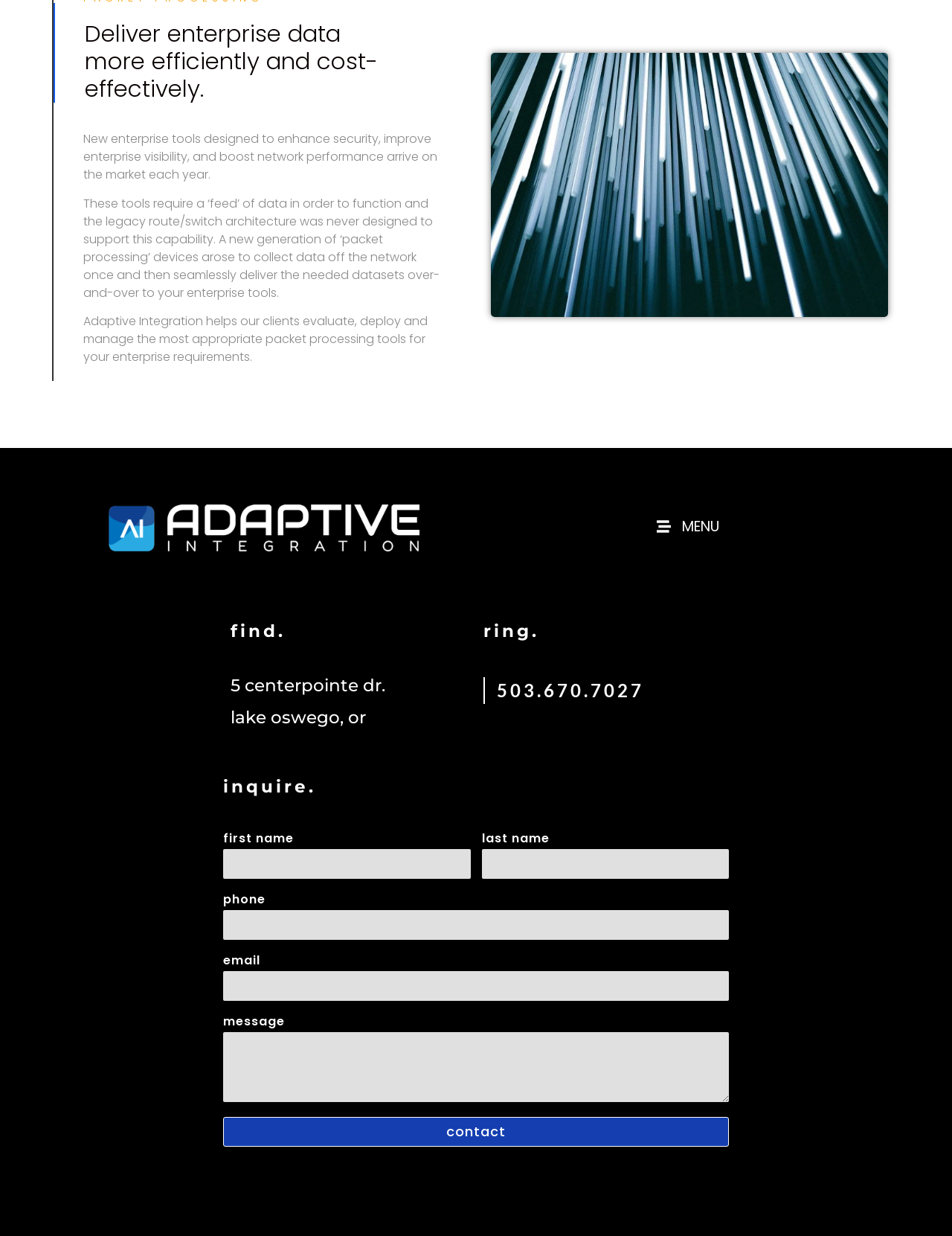Provide a one-word or short-phrase response to the question:
What is the phone number of the organization?

503.670.7027